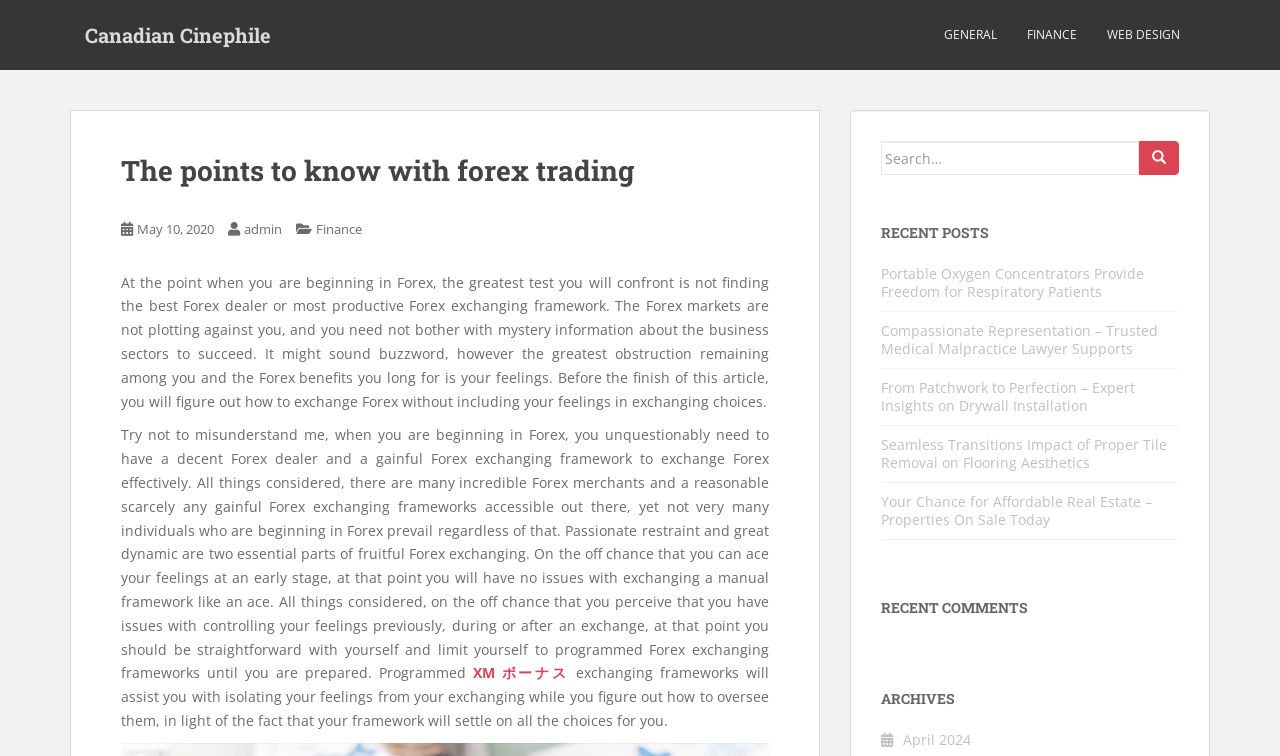What is the date of the current article?
Look at the image and provide a detailed response to the question.

The date of the current article can be determined by looking at the link 'May 10, 2020' located below the article title, which indicates the date the article was published.